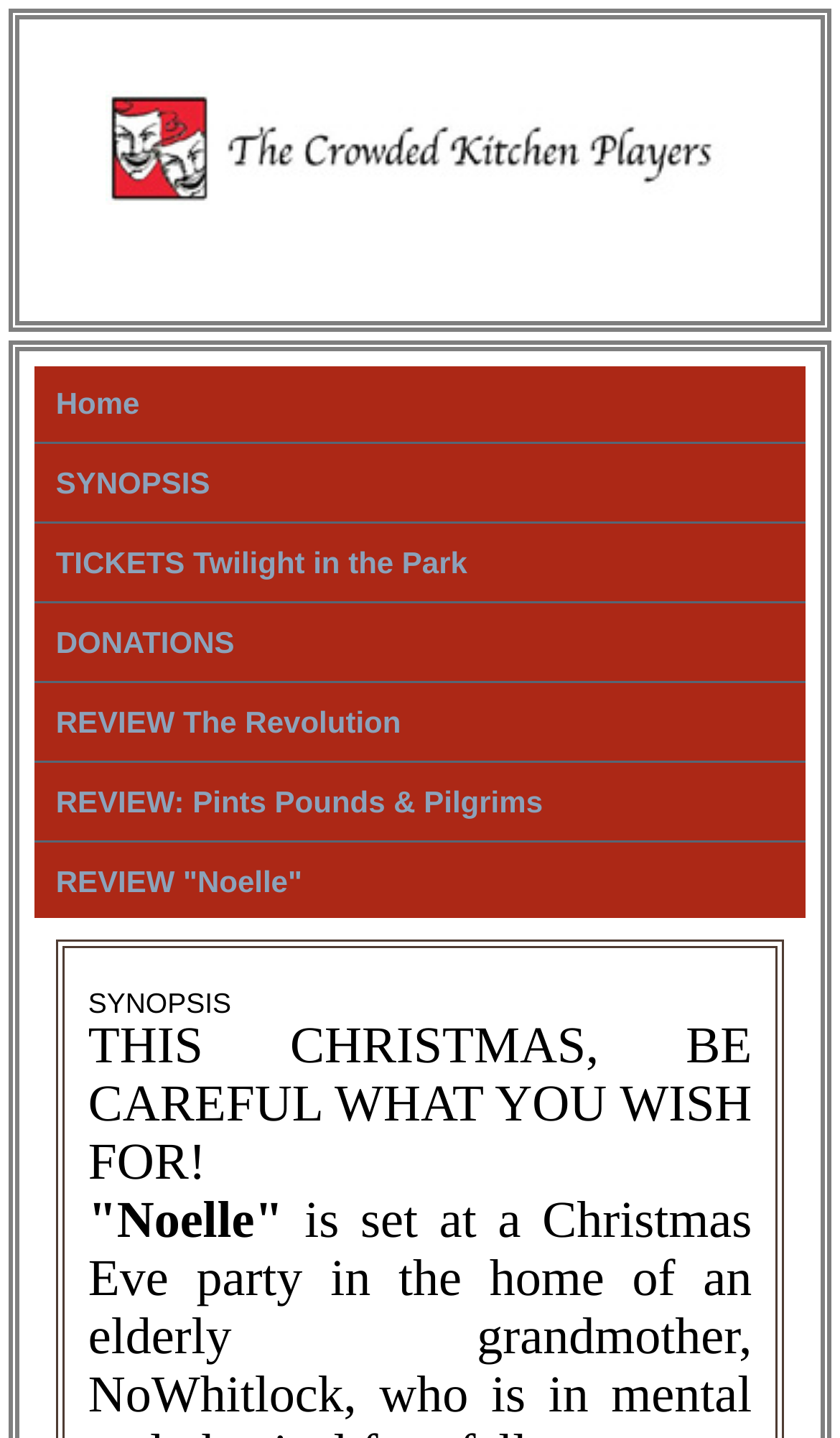Provide your answer in a single word or phrase: 
What is the theme of the current play?

Christmas